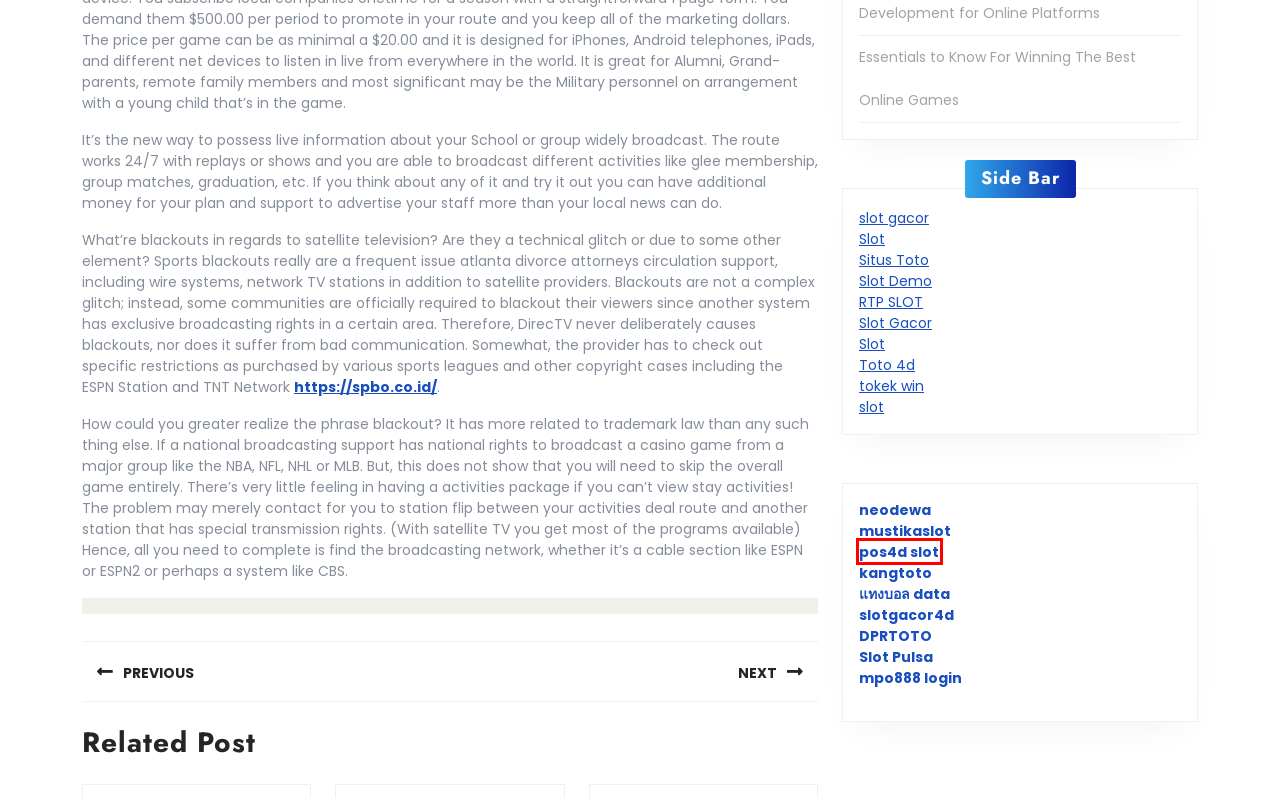View the screenshot of the webpage containing a red bounding box around a UI element. Select the most fitting webpage description for the new page shown after the element in the red bounding box is clicked. Here are the candidates:
A. SHIOTOGEL4D: Situs Toto, Daftar Situs Togel Online Resmi dan Terpercaya 2024
B. KANGTOTO: Situs Judi Slot Gacor Hari ini & Slot Online Server Thailand Resmi Terpercaya
C. serrurier ans – Wiji Digital
D. Essentials to Know For Winning The Best Online Games – Wiji Digital
E. Hubungi Call Center MUSTIKASLOT Untuk Layanan Bantuan 24 Jam
F. SLOTGACOR4D: Server 2024 Slot Pay4D Gacor 4D Terbaru
G. POS4D >> Daftar Bandar Togel Online Resmi & Terpercaya
H. NAGA888: Link Slot Gacor Hari Ini Dengan Winrate Tertinggi

G